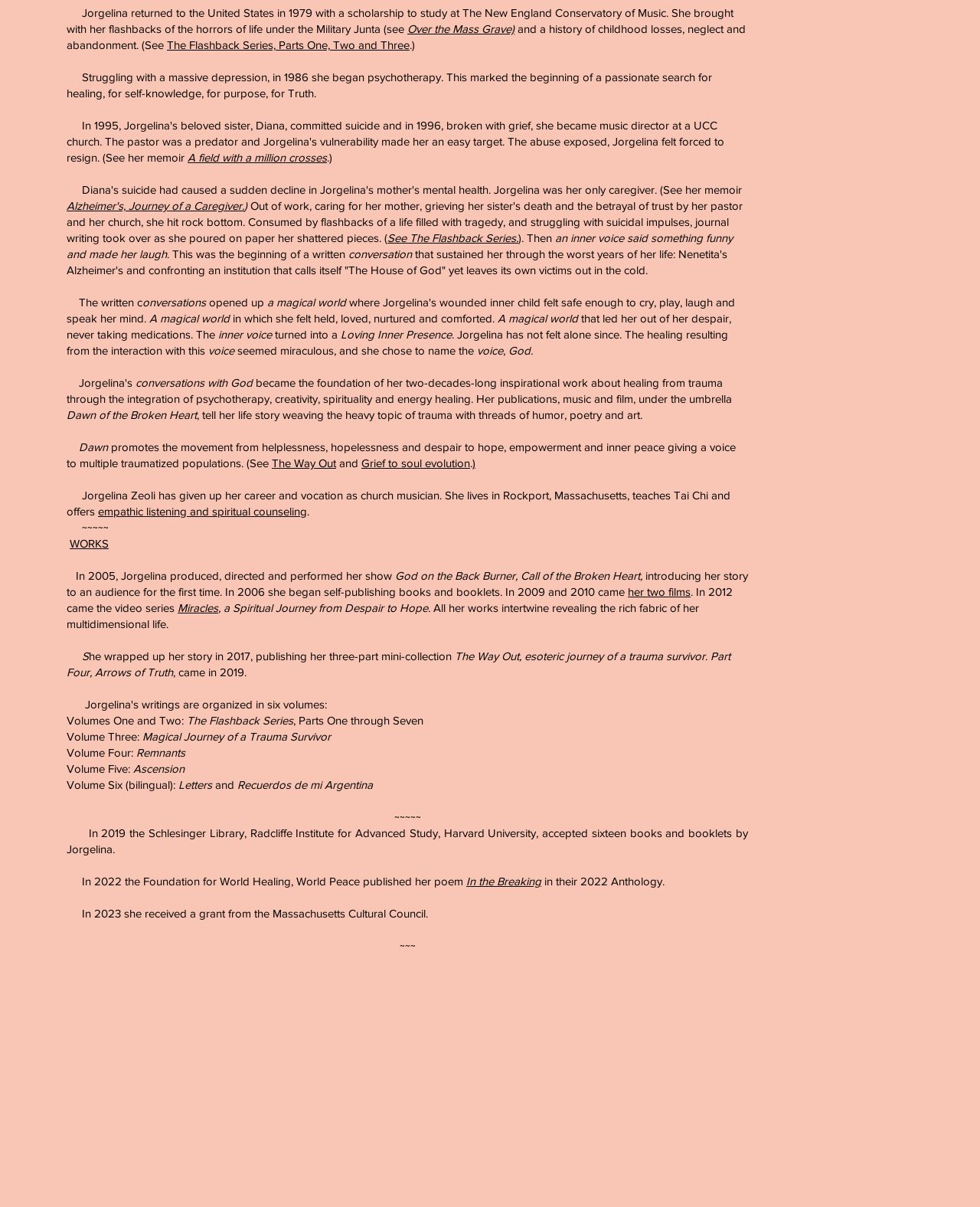Identify the bounding box coordinates for the UI element described as follows: empathic listening and spiritual counseling. Use the format (top-left x, top-left y, bottom-right x, bottom-right y) and ensure all values are floating point numbers between 0 and 1.

[0.1, 0.418, 0.313, 0.429]